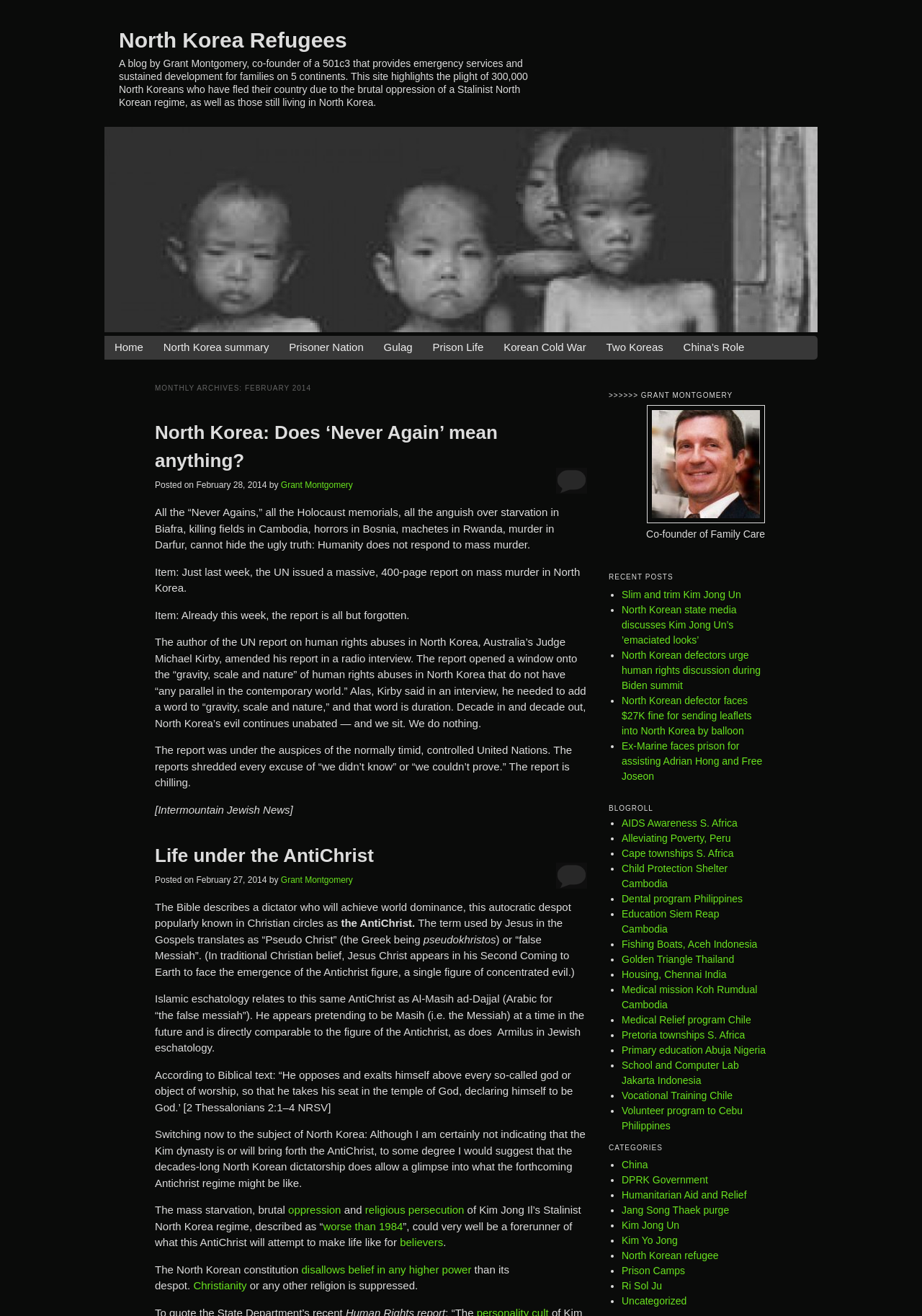Describe all the visual and textual components of the webpage comprehensively.

This webpage is a blog by Grant Montgomery, co-founder of a 501c3 organization that provides emergency services and sustained development for families on 5 continents. The blog highlights the plight of 300,000 North Koreans who have fled their country due to the brutal oppression of a Stalinist North Korean regime, as well as those still living in North Korea.

At the top of the page, there is a link to "North Korea Refugees" and a brief description of the blog's purpose. Below this, there are several links to different sections of the blog, including "Home", "North Korea summary", "Prisoner Nation", and others.

The main content of the page is divided into two articles. The first article, "North Korea: Does ‘Never Again’ mean anything?", discusses the lack of response to mass murder and human rights abuses in North Korea. The article cites a UN report on the issue and quotes the report's author, Judge Michael Kirby. The article also mentions the duration of North Korea's evil regime and how it continues unabated.

The second article, "Life under the AntiChrist", discusses the concept of the AntiChrist in Christian eschatology and compares it to the North Korean dictatorship. The article suggests that the Kim dynasty's regime is a glimpse into what the forthcoming Antichrist regime might be like, citing examples of mass starvation, brutal oppression, and religious persecution.

On the right side of the page, there are several sections, including "MONTHLY ARCHIVES: FEBRUARY 2014", "RECENT POSTS", and "BLOGROLL". The "MONTHLY ARCHIVES" section lists several articles from February 2014, while the "RECENT POSTS" section lists several recent articles on North Korea-related topics. The "BLOGROLL" section lists several other blogs and organizations related to poverty alleviation and human rights.

There is also a section dedicated to Grant Montgomery, with a photo and a brief description of his work as co-founder of Family Care.